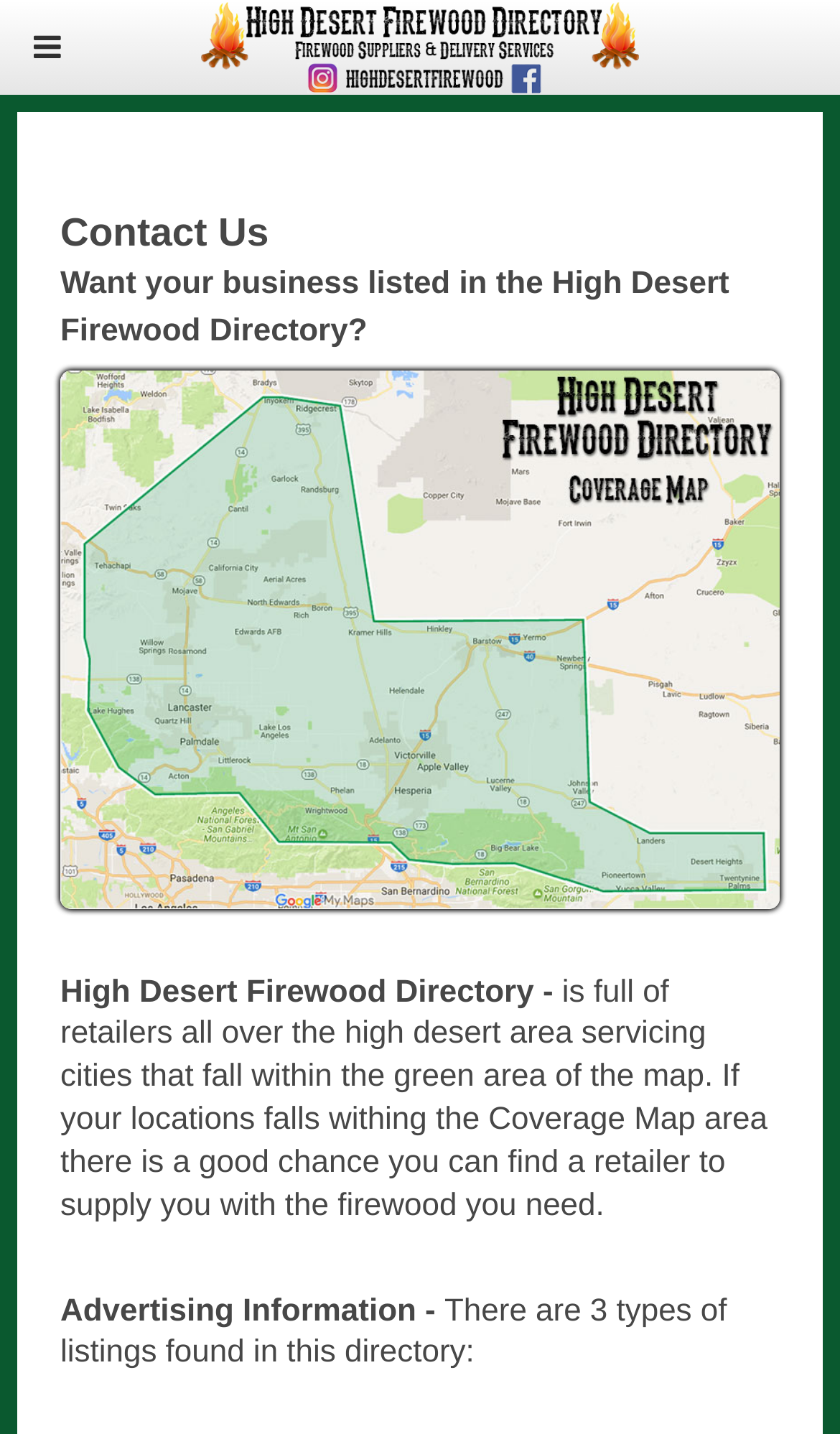What is the purpose of this directory?
Using the visual information, respond with a single word or phrase.

Firewood suppliers and delivery